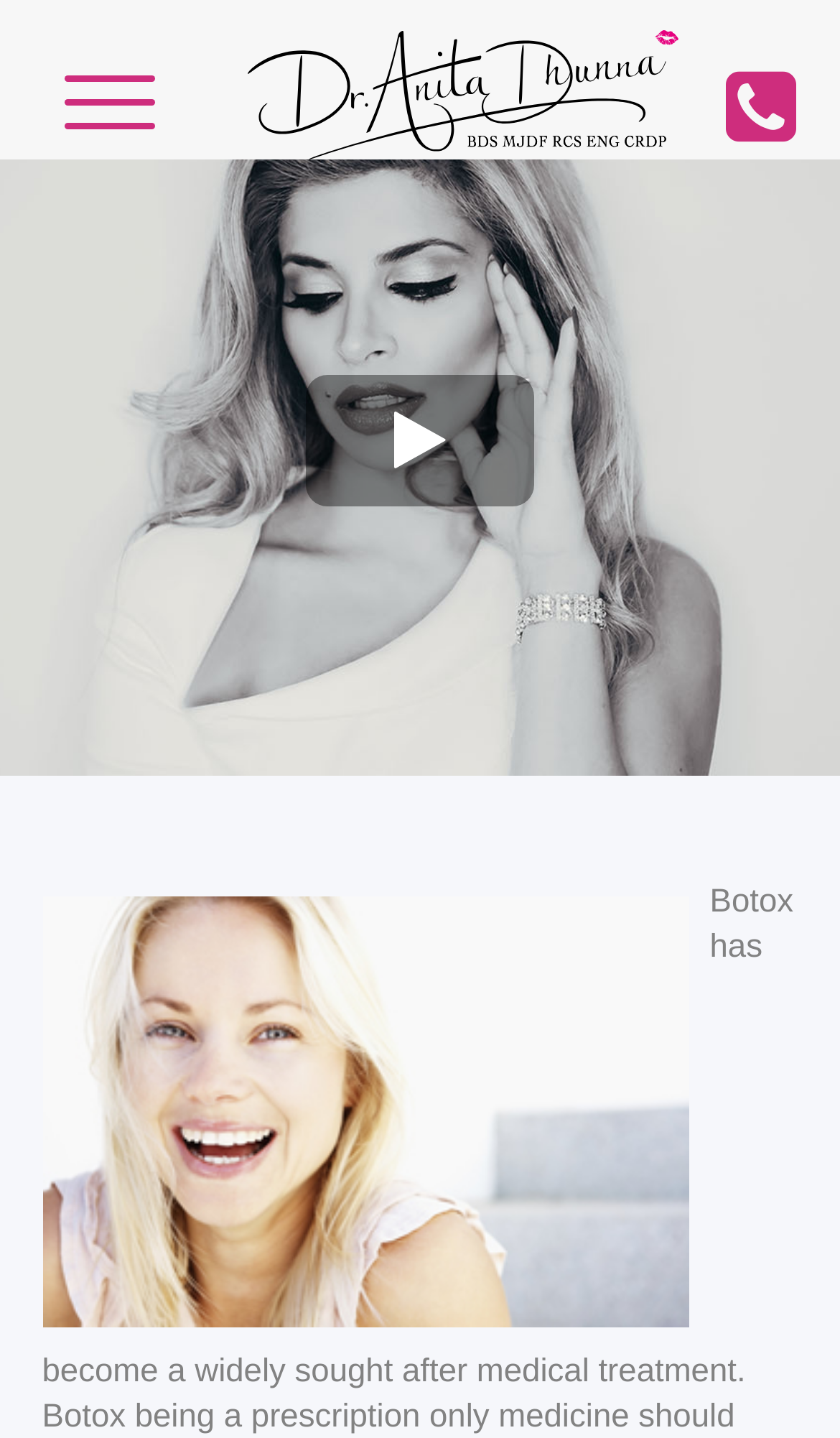Please give a short response to the question using one word or a phrase:
What is the video about?

Botox options in 30's